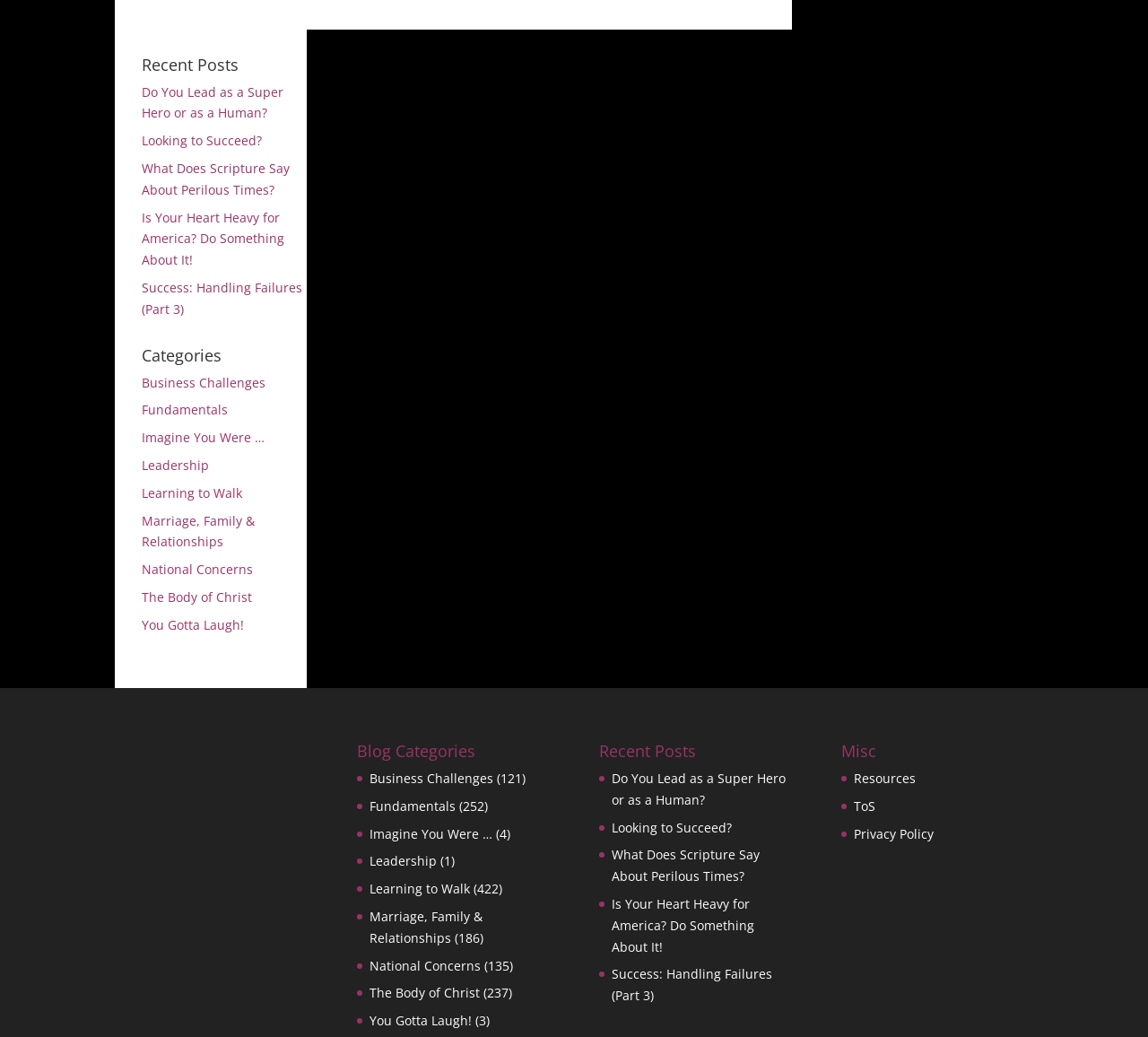What is the last category listed in the 'Blog Categories' section?
Respond to the question with a single word or phrase according to the image.

You Gotta Laugh!